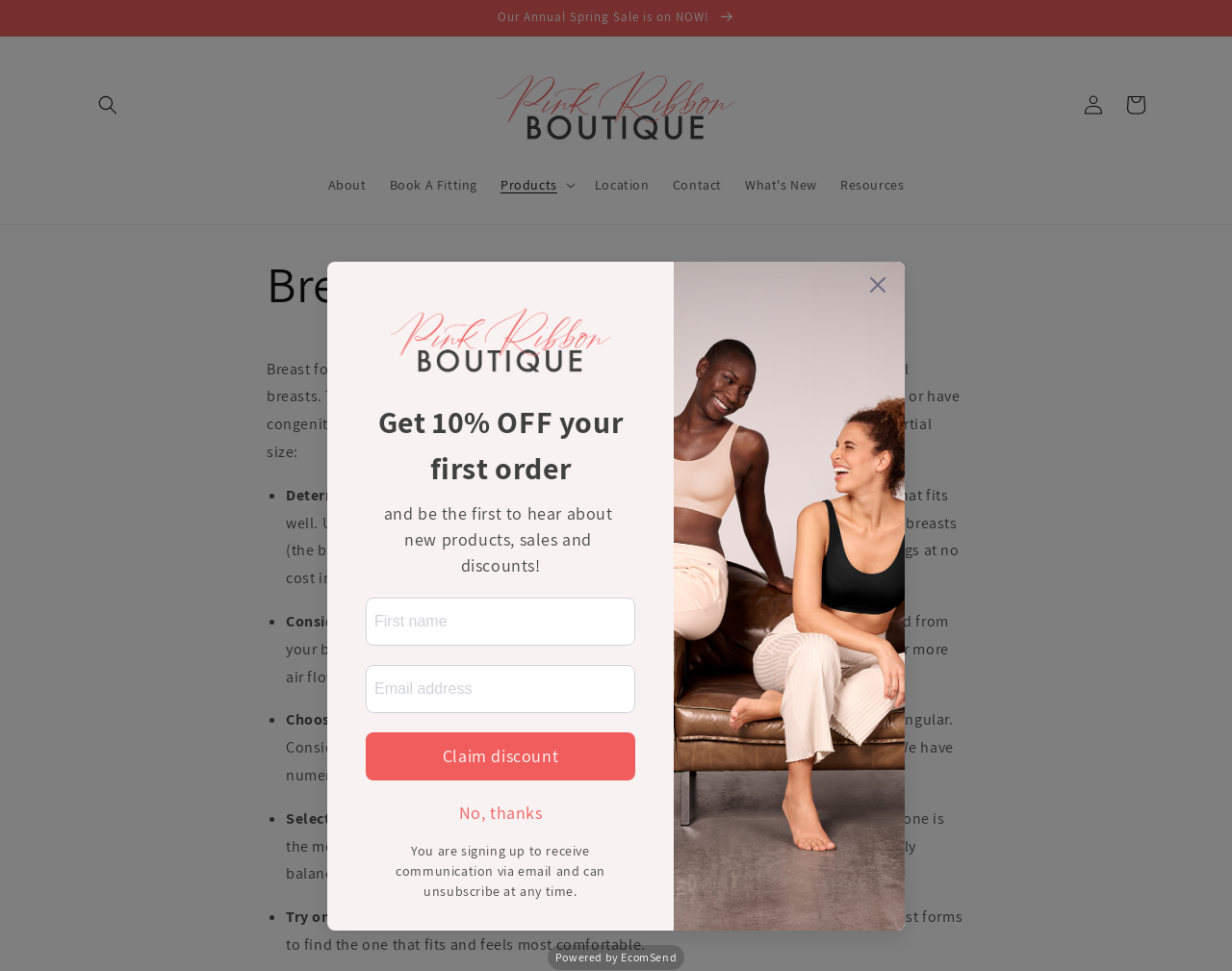Locate the bounding box coordinates of the element I should click to achieve the following instruction: "Learn about breast form sizing".

[0.216, 0.26, 0.784, 0.327]